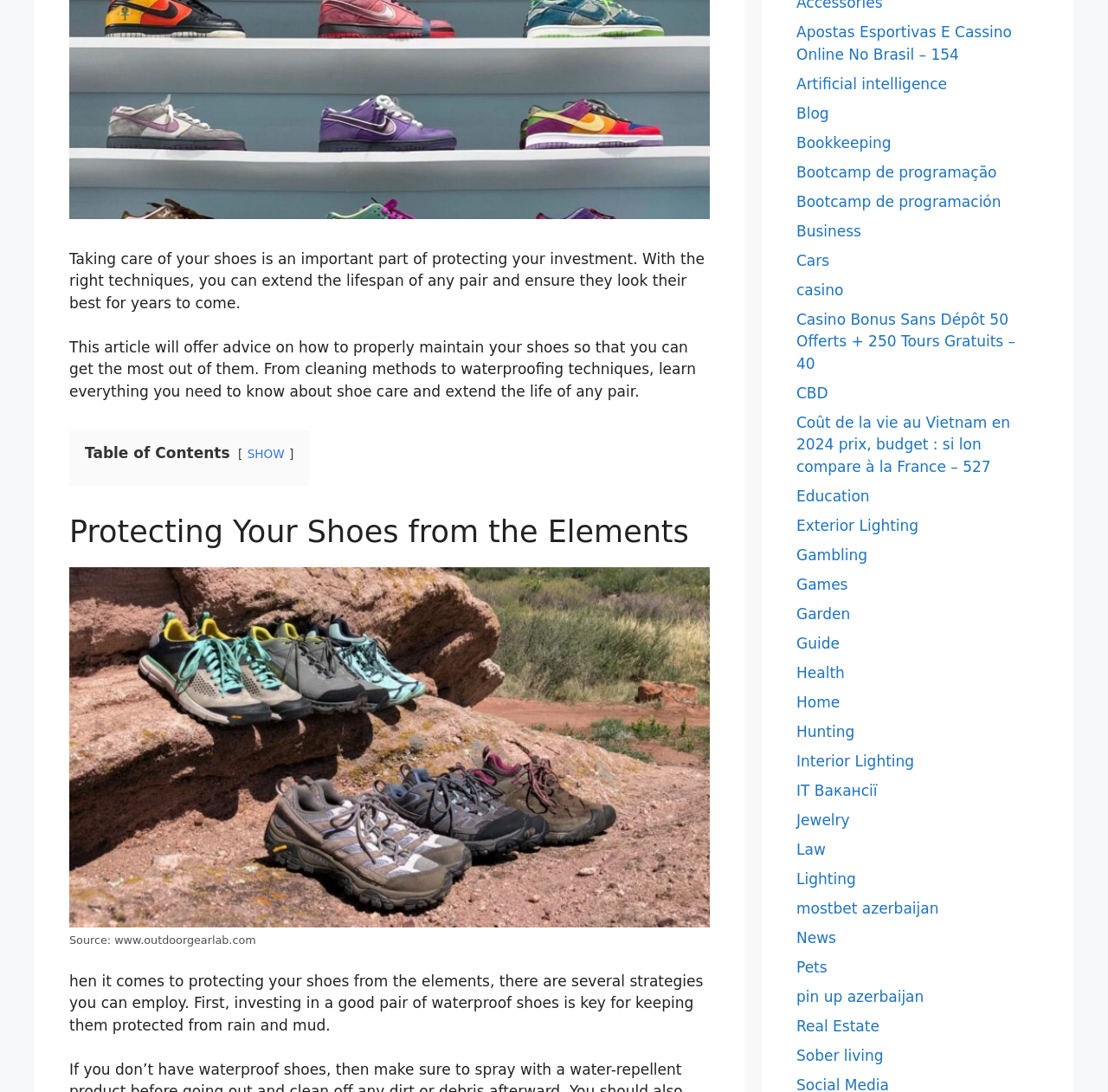Provide the bounding box coordinates for the UI element that is described by this text: "pin up azerbaijan". The coordinates should be in the form of four float numbers between 0 and 1: [left, top, right, bottom].

[0.719, 0.905, 0.834, 0.92]